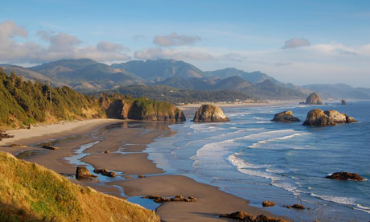What is the shape of the shoreline in the image?
Using the image as a reference, answer with just one word or a short phrase.

Stretching